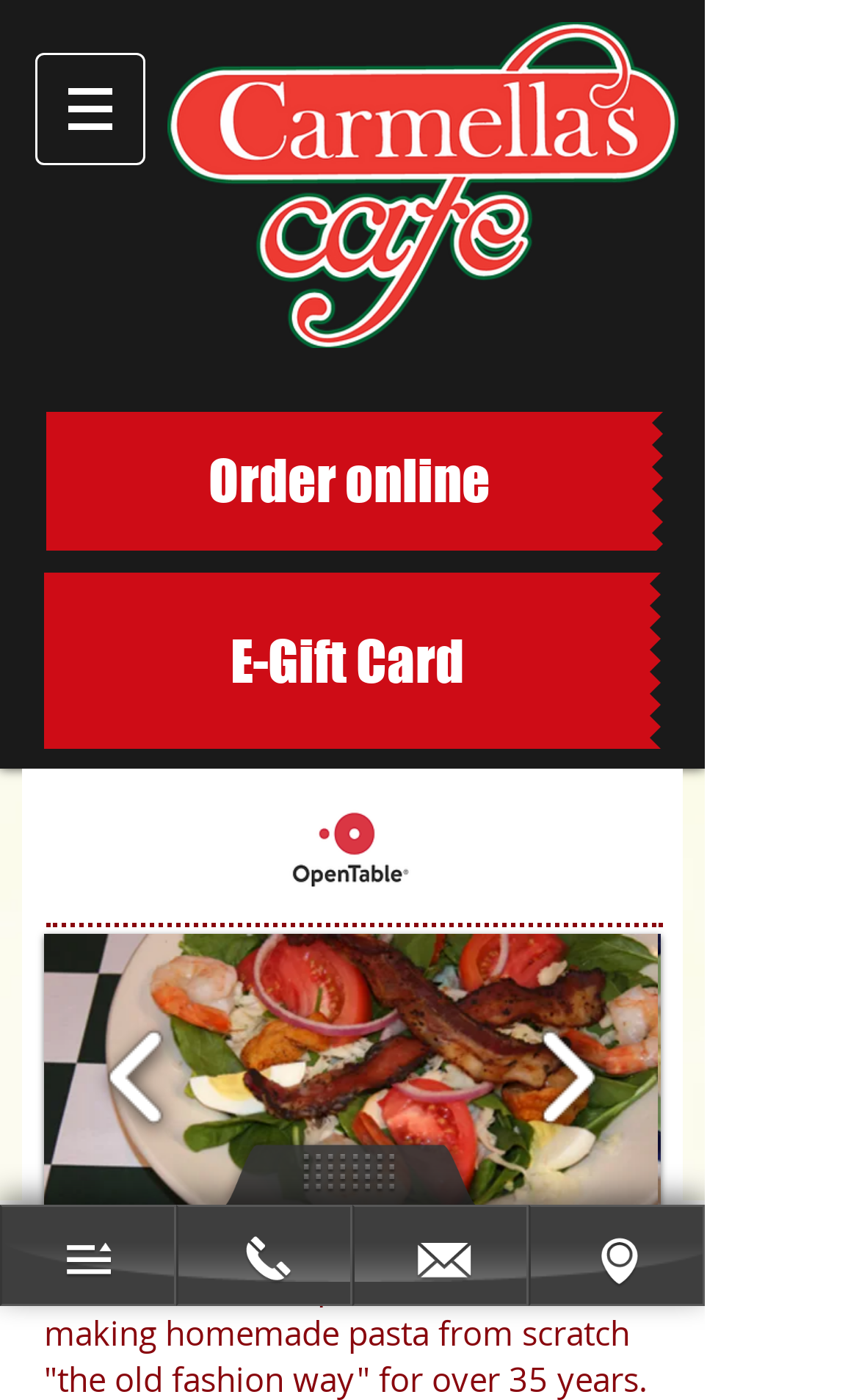Please give a succinct answer to the question in one word or phrase:
How many links are there in the navigation section?

3